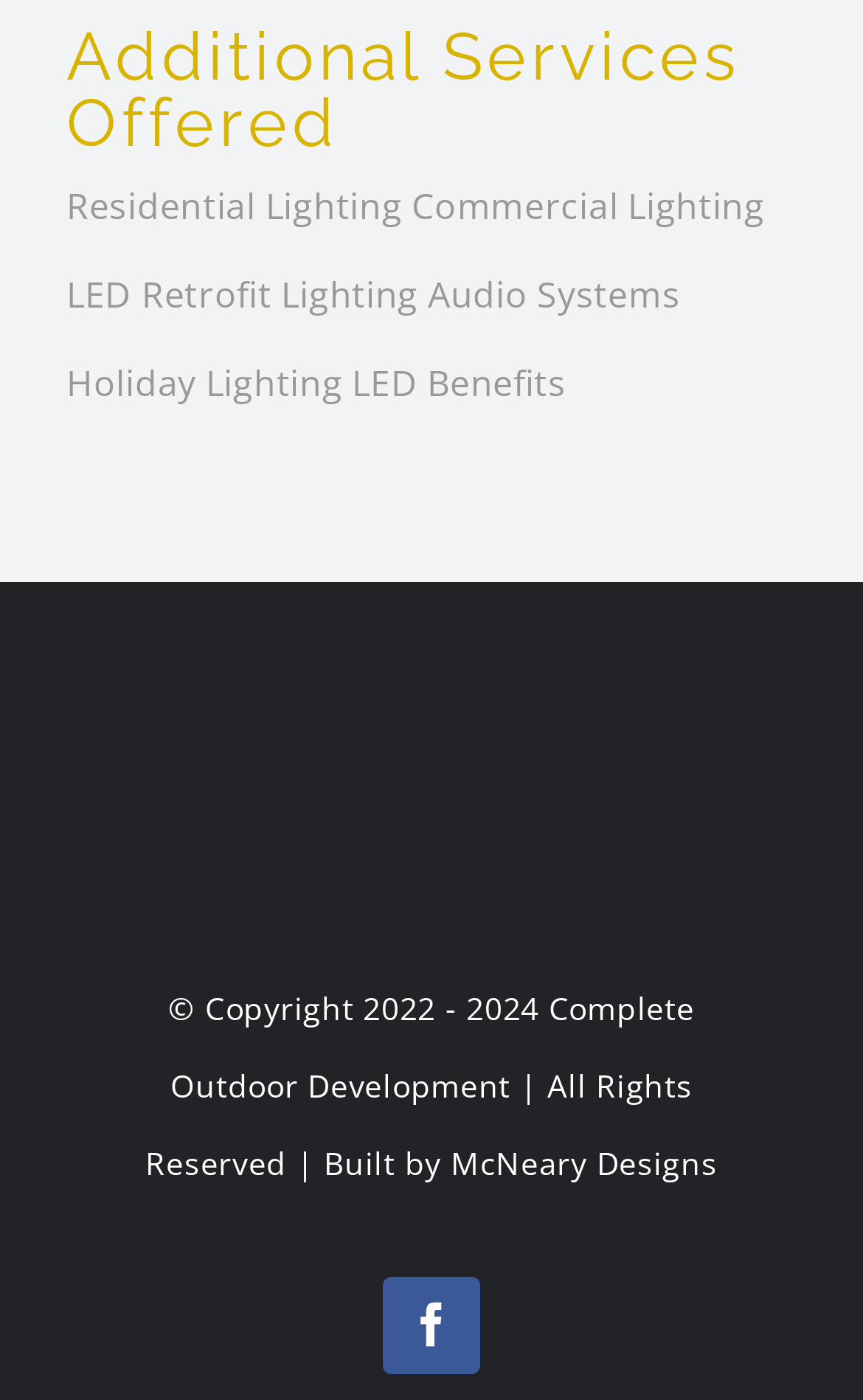Please identify the coordinates of the bounding box that should be clicked to fulfill this instruction: "Check out facebook".

[0.444, 0.912, 0.556, 0.981]